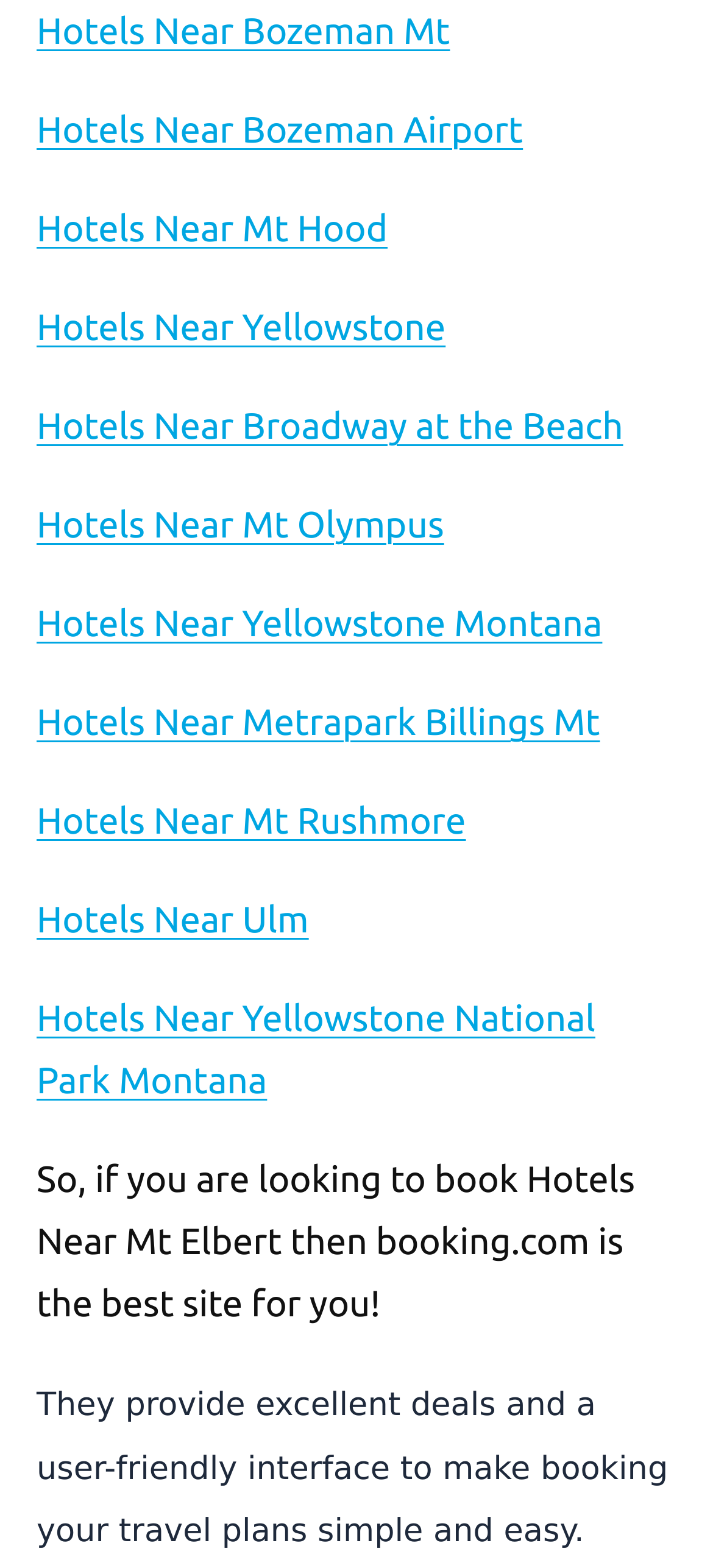Determine the bounding box coordinates for the area you should click to complete the following instruction: "Look for hotels near Metrapark Billings Mt".

[0.051, 0.447, 0.842, 0.473]